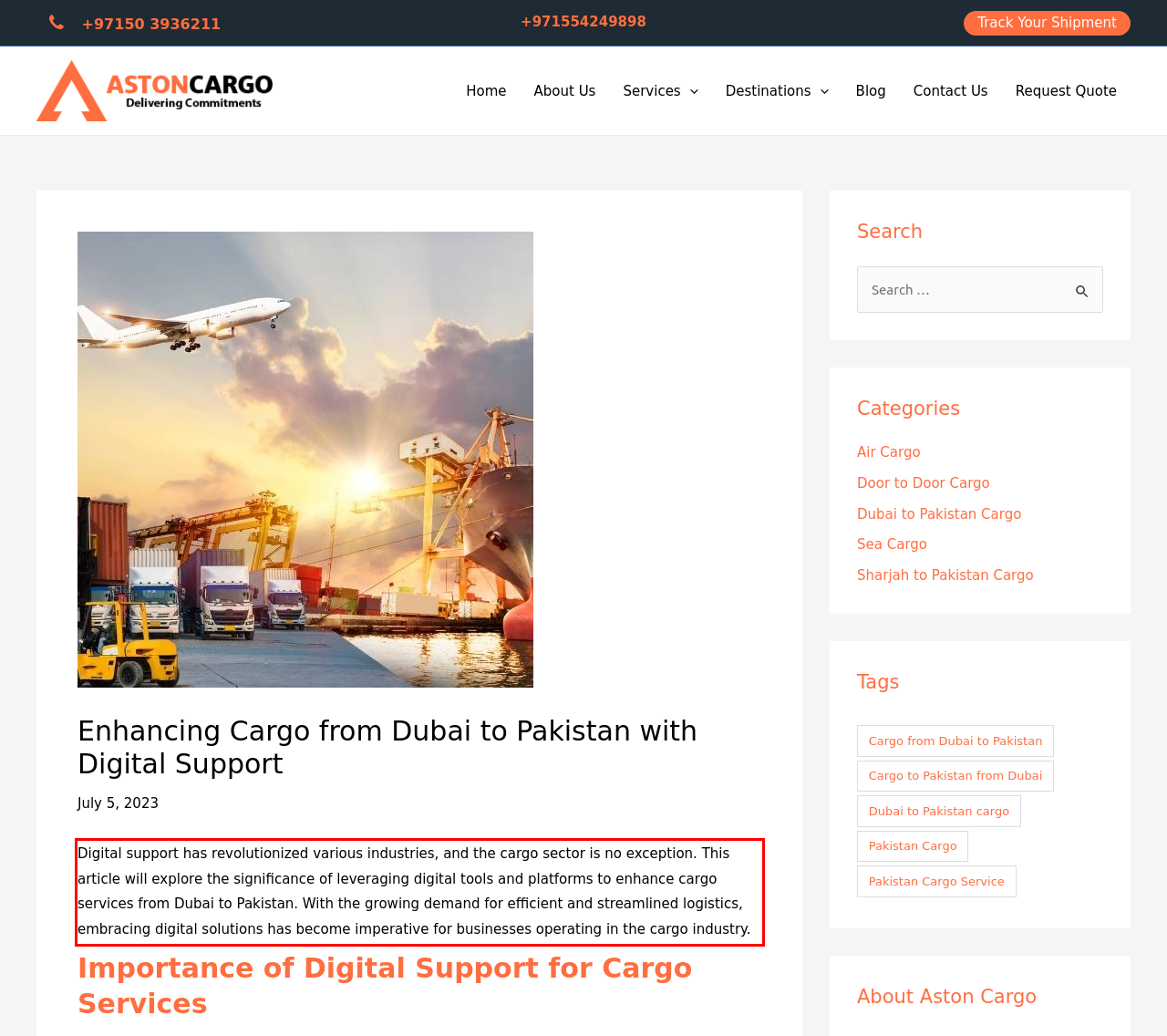Please take the screenshot of the webpage, find the red bounding box, and generate the text content that is within this red bounding box.

Digital support has revolutionized various industries, and the cargo sector is no exception. This article will explore the significance of leveraging digital tools and platforms to enhance cargo services from Dubai to Pakistan. With the growing demand for efficient and streamlined logistics, embracing digital solutions has become imperative for businesses operating in the cargo industry.